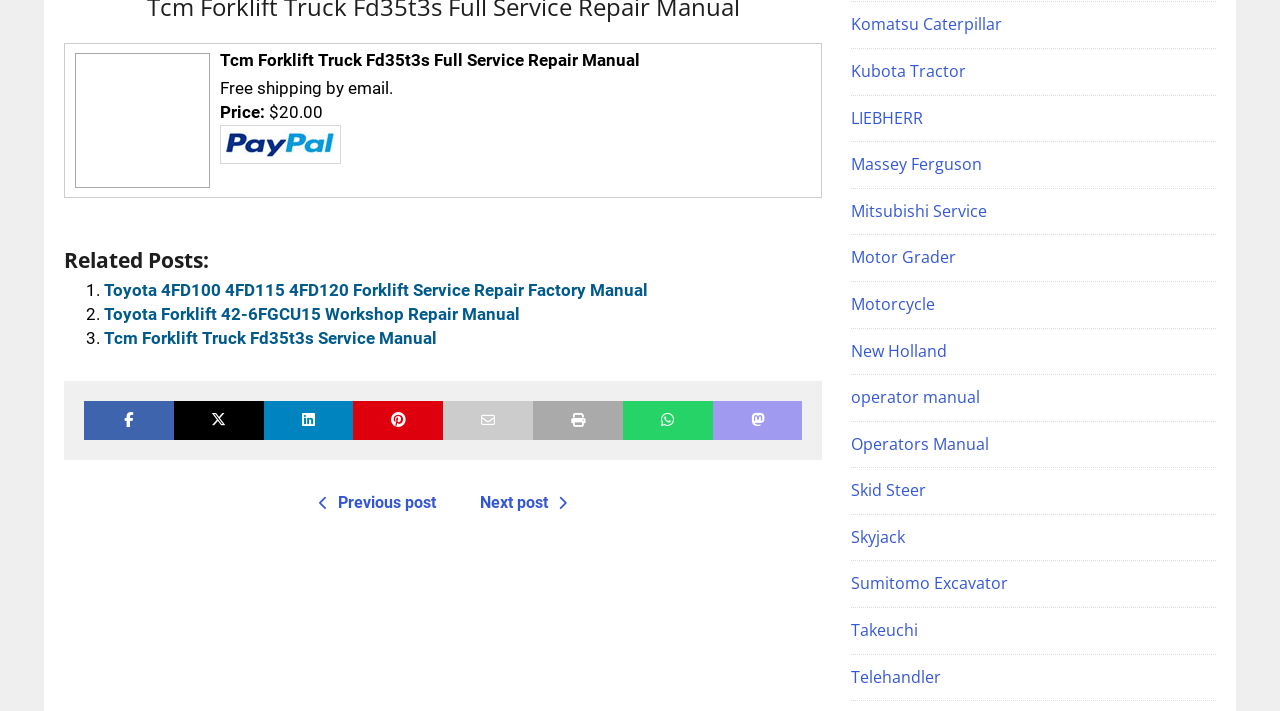What is the purpose of the 'Buy Now' button?
Observe the image and answer the question with a one-word or short phrase response.

To purchase the repair manual